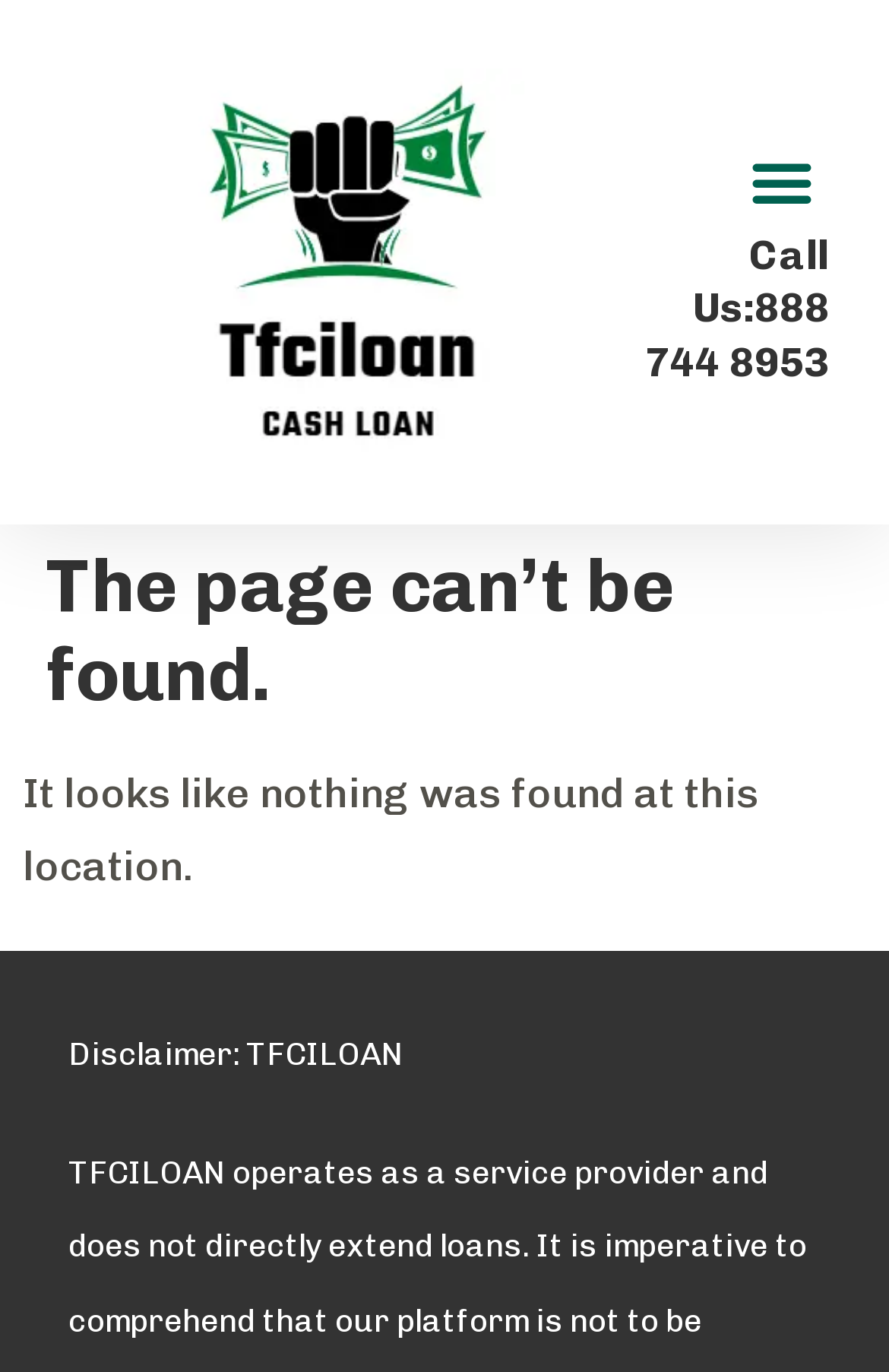Offer an extensive depiction of the webpage and its key elements.

The webpage displays a "Page not found" error message. At the top left, there is a link, and to its right, a button labeled "Menu Toggle" is positioned. Below these elements, a heading with a phone number "Call Us:888 744 8953" is displayed, which is also a clickable link.

The main content of the page is divided into two sections. The top section contains a header with a prominent heading that reads "The page can’t be found." Below this heading, a paragraph of text explains that "It looks like nothing was found at this location."

At the bottom of the page, a disclaimer text "Disclaimer: TFCILOAN" is displayed.